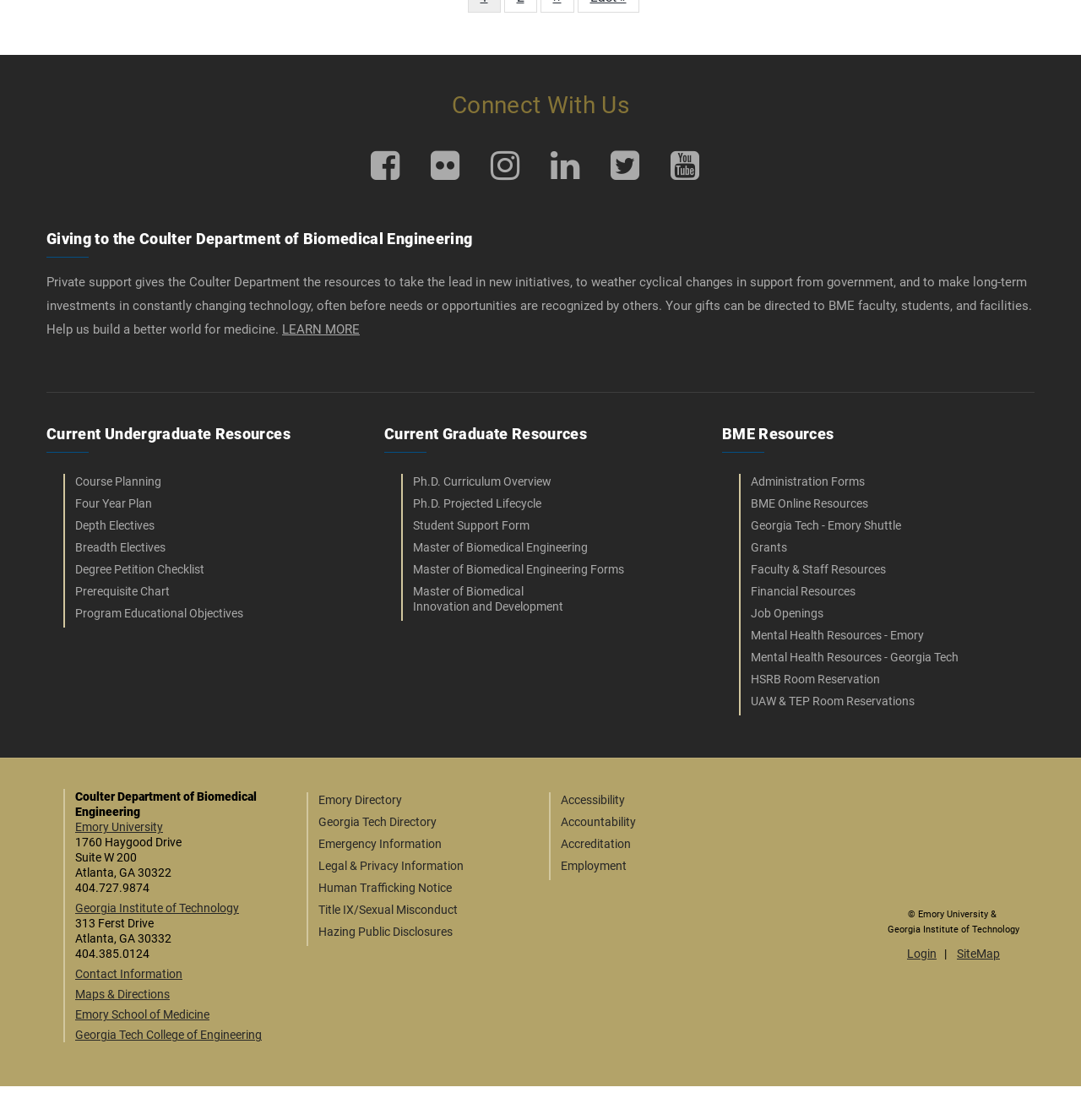Locate the bounding box coordinates of the clickable part needed for the task: "Take the very short survey".

None